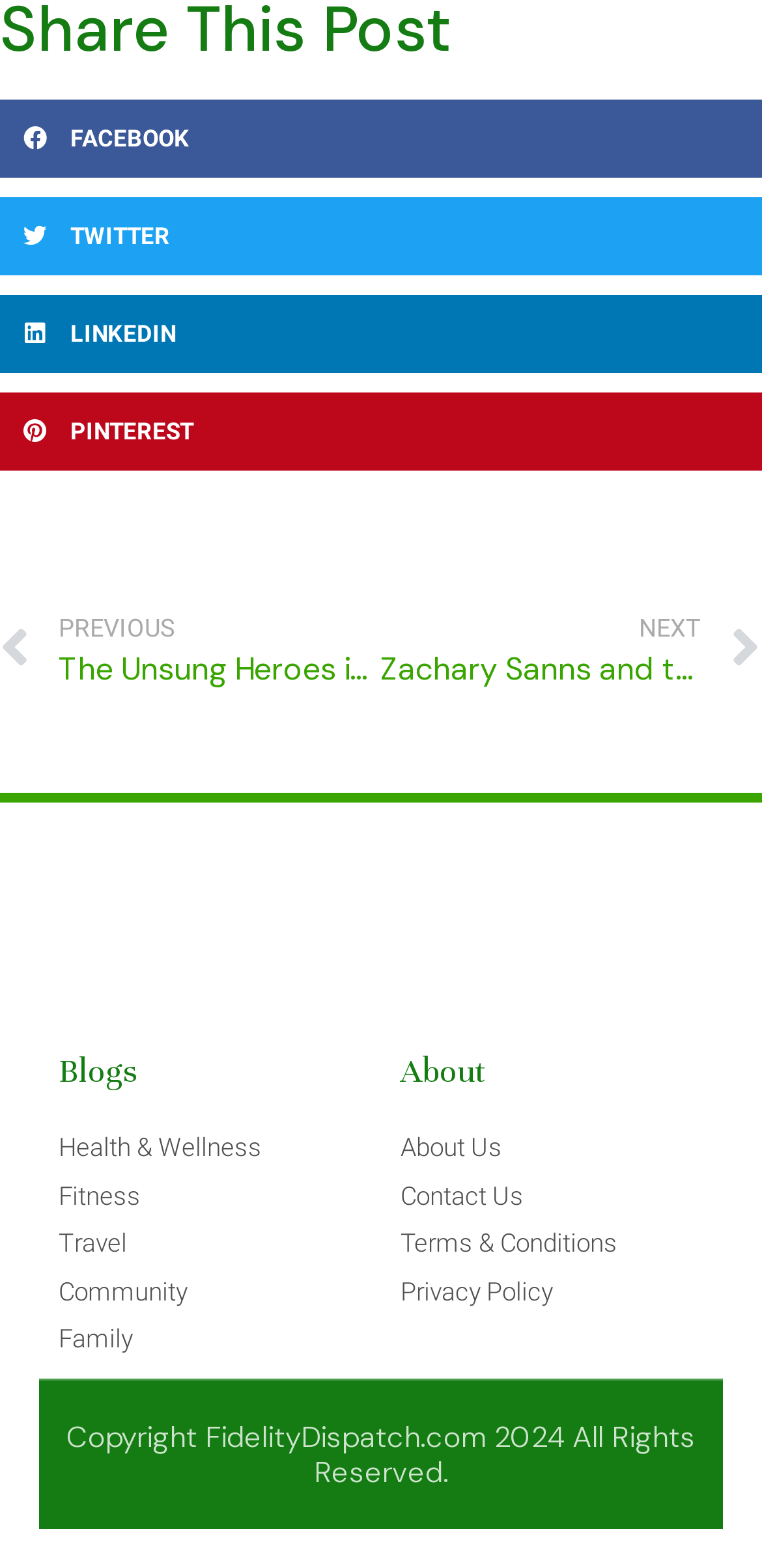Give a concise answer of one word or phrase to the question: 
What categories are available in the blog section?

Health & Wellness, Fitness, Travel, Community, Family